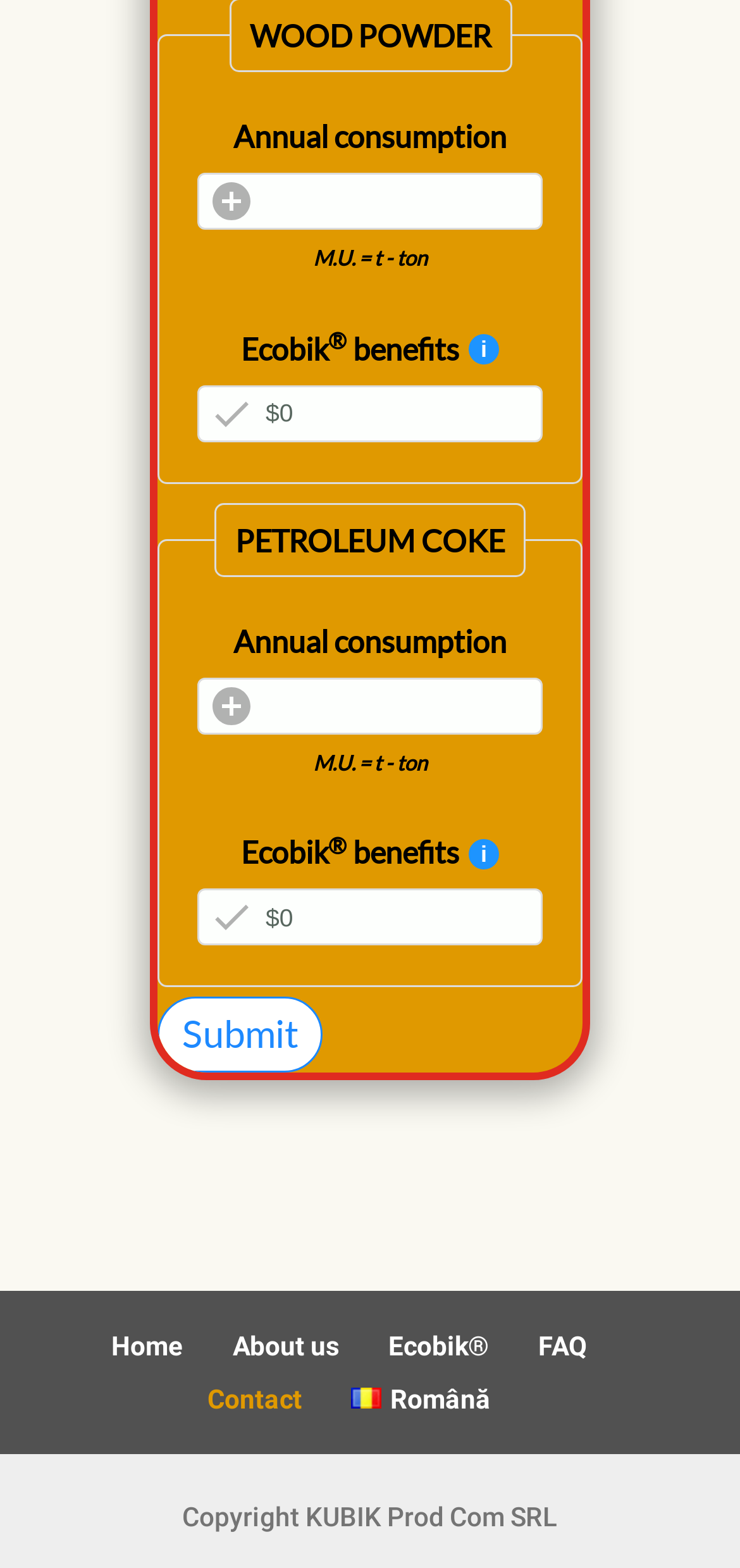What is the purpose of the button at the bottom of the page?
Please provide a single word or phrase in response based on the screenshot.

Submit